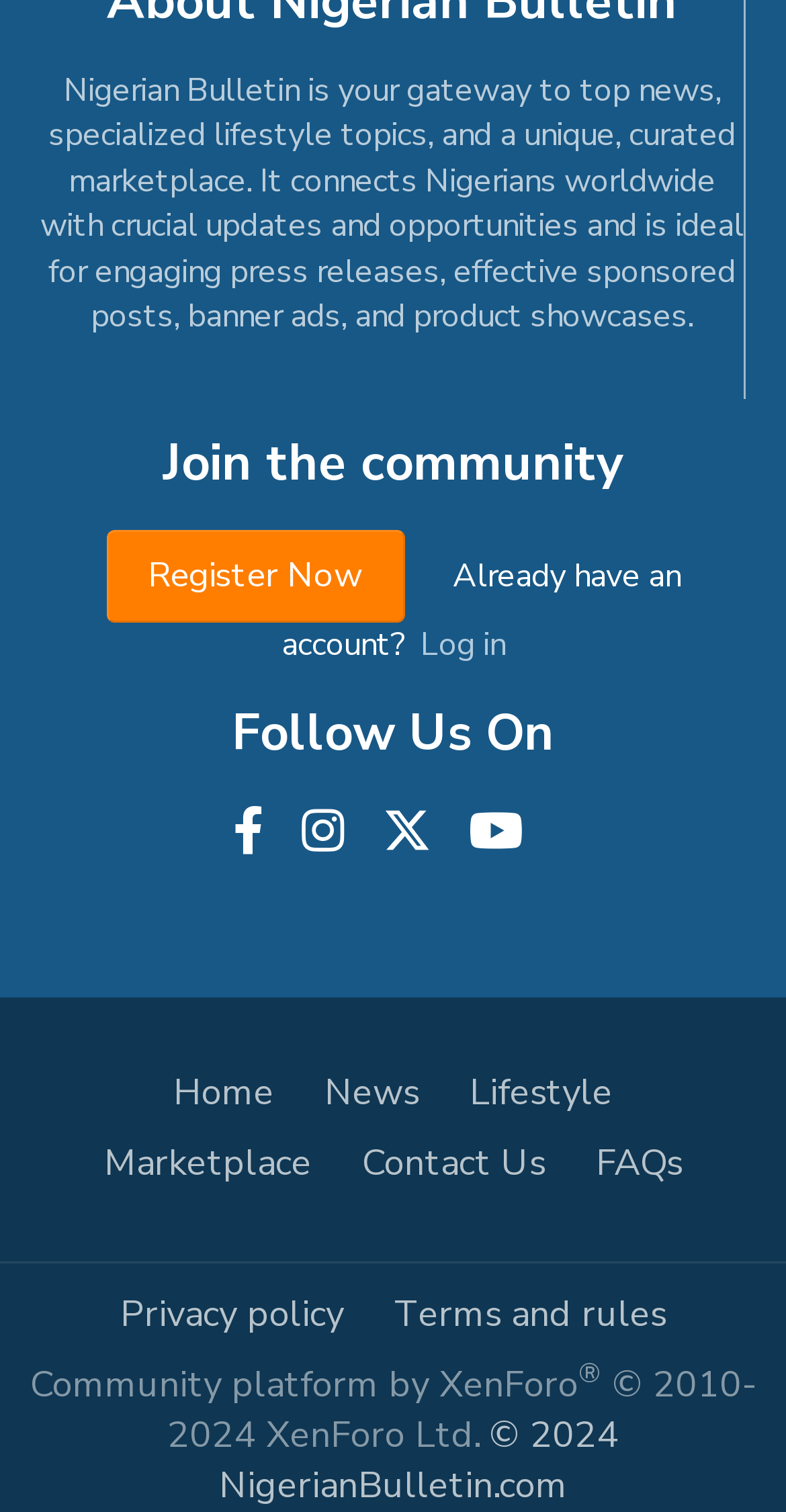Please provide a comprehensive response to the question below by analyzing the image: 
What is the purpose of Nigerian Bulletin?

Based on the static text at the top of the webpage, Nigerian Bulletin is described as a gateway to top news, specialized lifestyle topics, and a unique, curated marketplace, connecting Nigerians worldwide with crucial updates and opportunities.